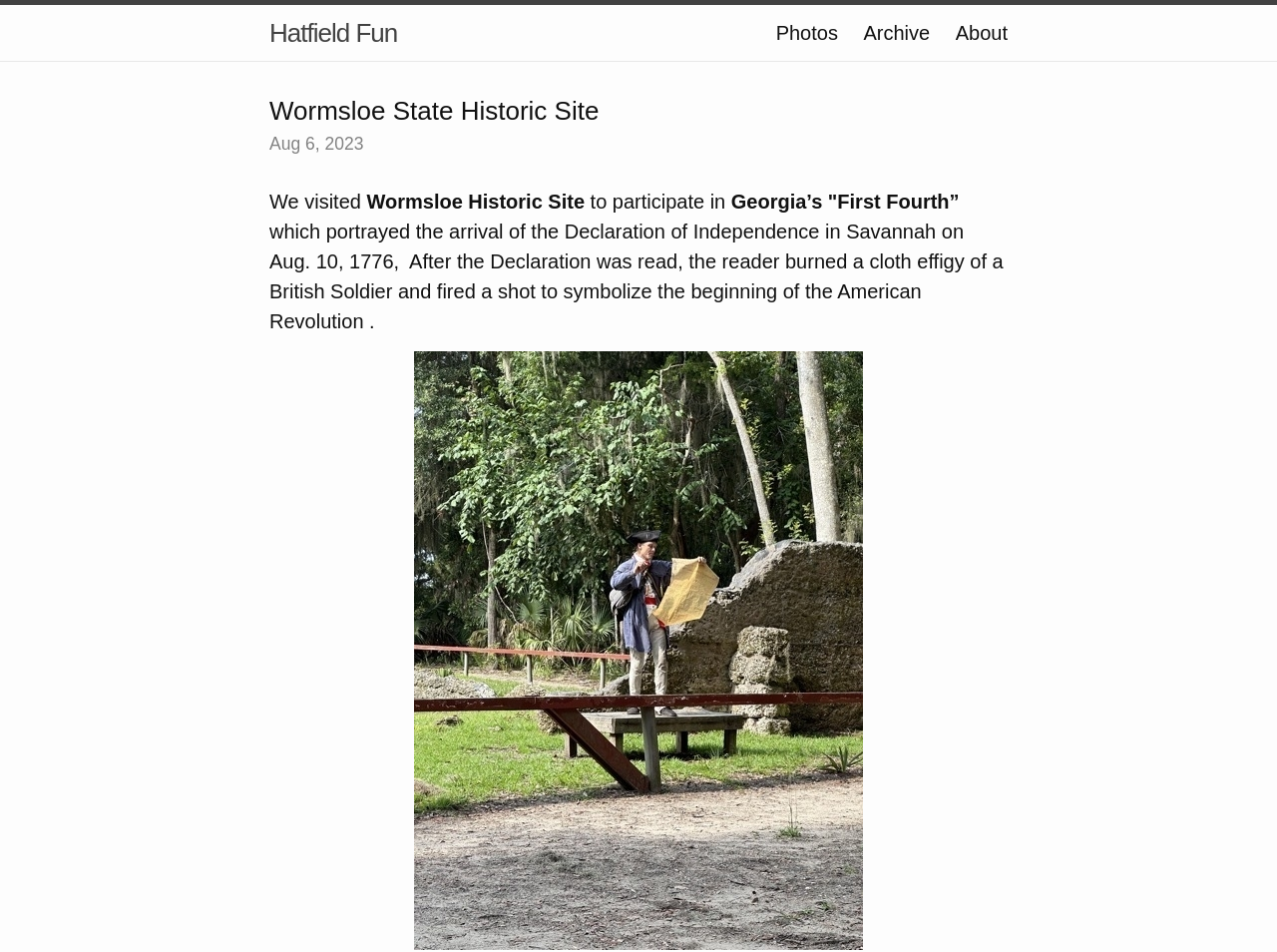Analyze the image and answer the question with as much detail as possible: 
What is the significance of the shot fired?

I found the significance of the shot fired by reading the StaticText element at [0.211, 0.232, 0.786, 0.349], which describes the event and mentions that the shot fired symbolizes the beginning of the American Revolution.